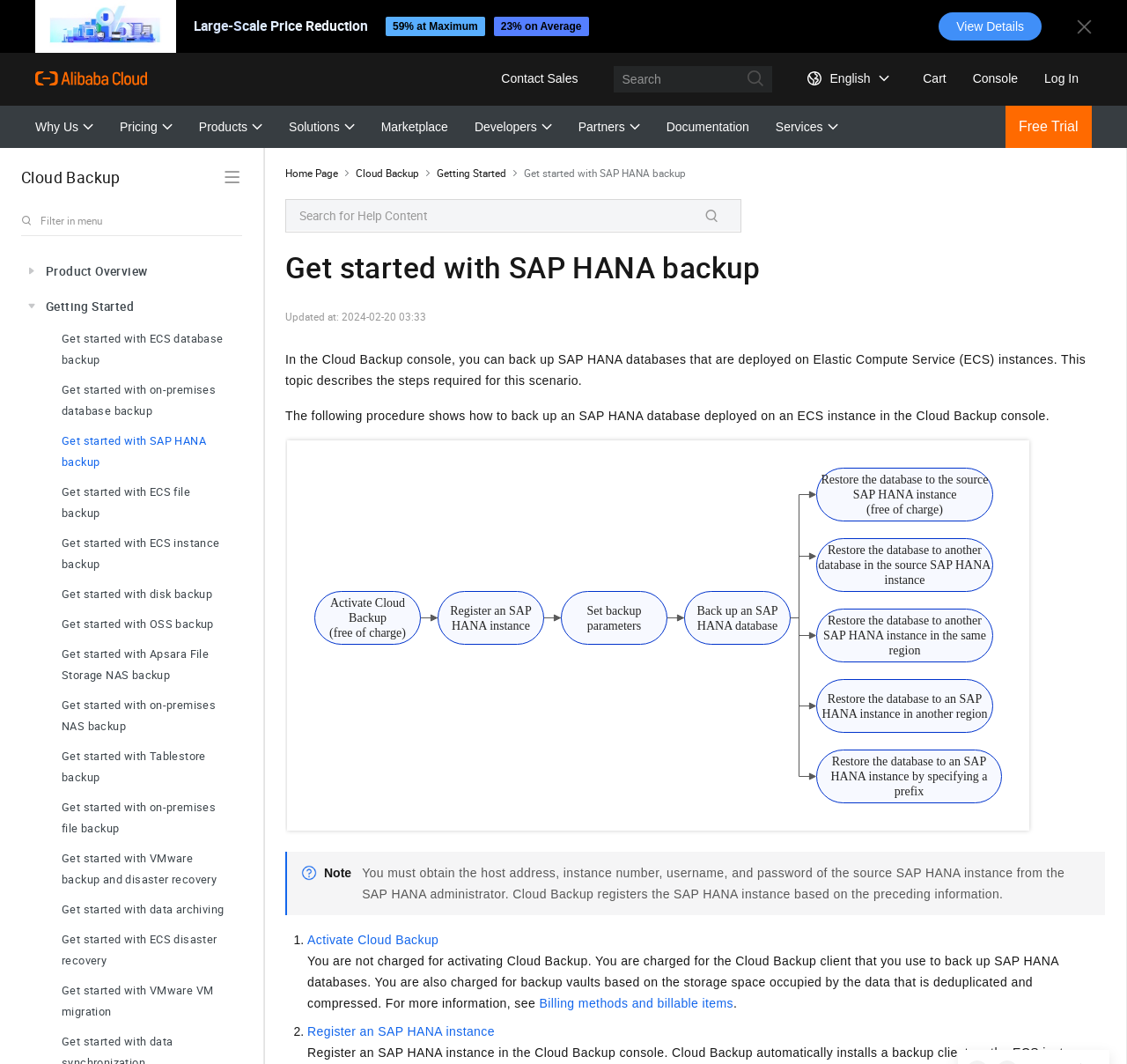Locate the bounding box for the described UI element: "Get started with Tablestore backup". Ensure the coordinates are four float numbers between 0 and 1, formatted as [left, top, right, bottom].

[0.033, 0.697, 0.212, 0.745]